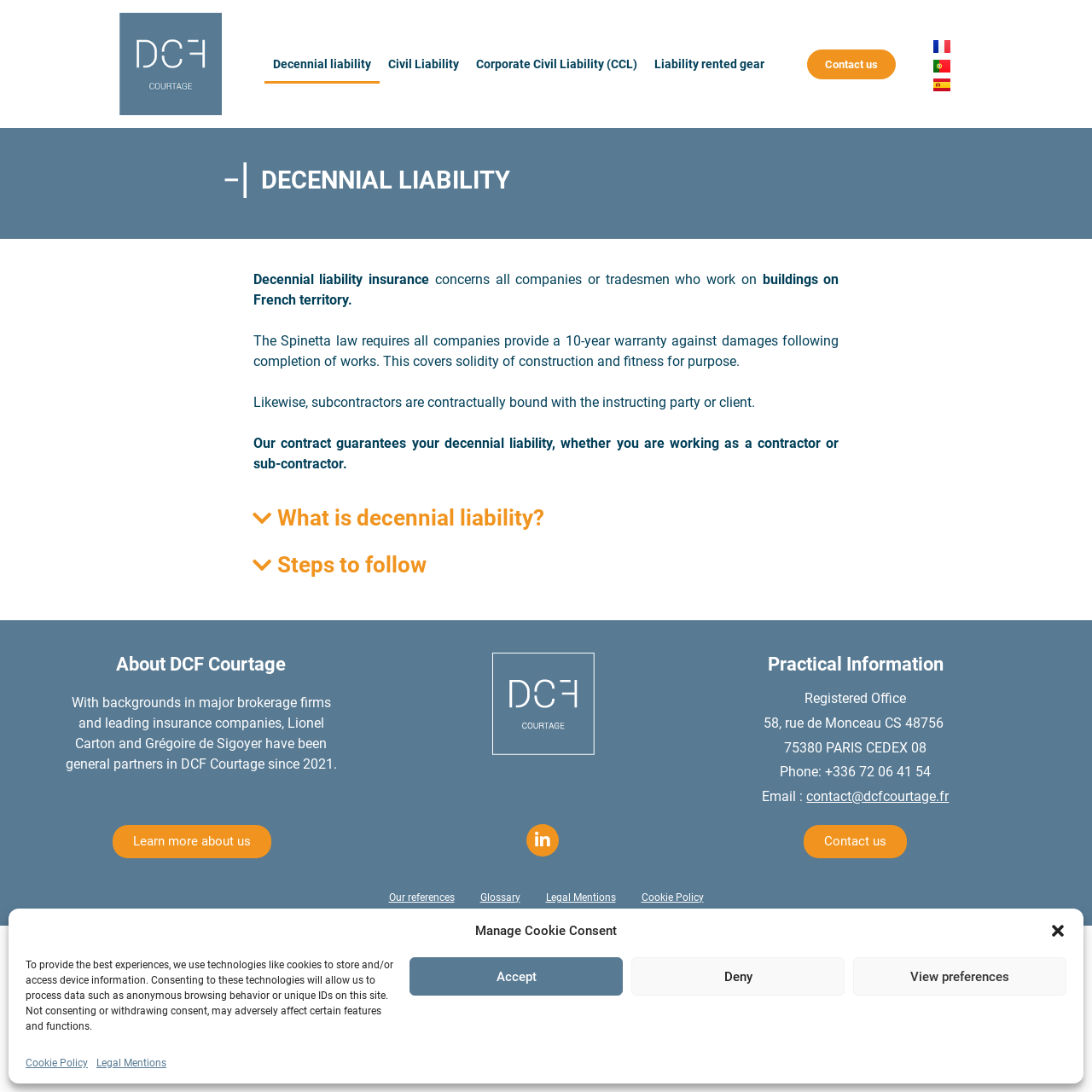Identify the bounding box coordinates of the clickable region required to complete the instruction: "Click the 'Contact us' link". The coordinates should be given as four float numbers within the range of 0 and 1, i.e., [left, top, right, bottom].

[0.739, 0.045, 0.82, 0.072]